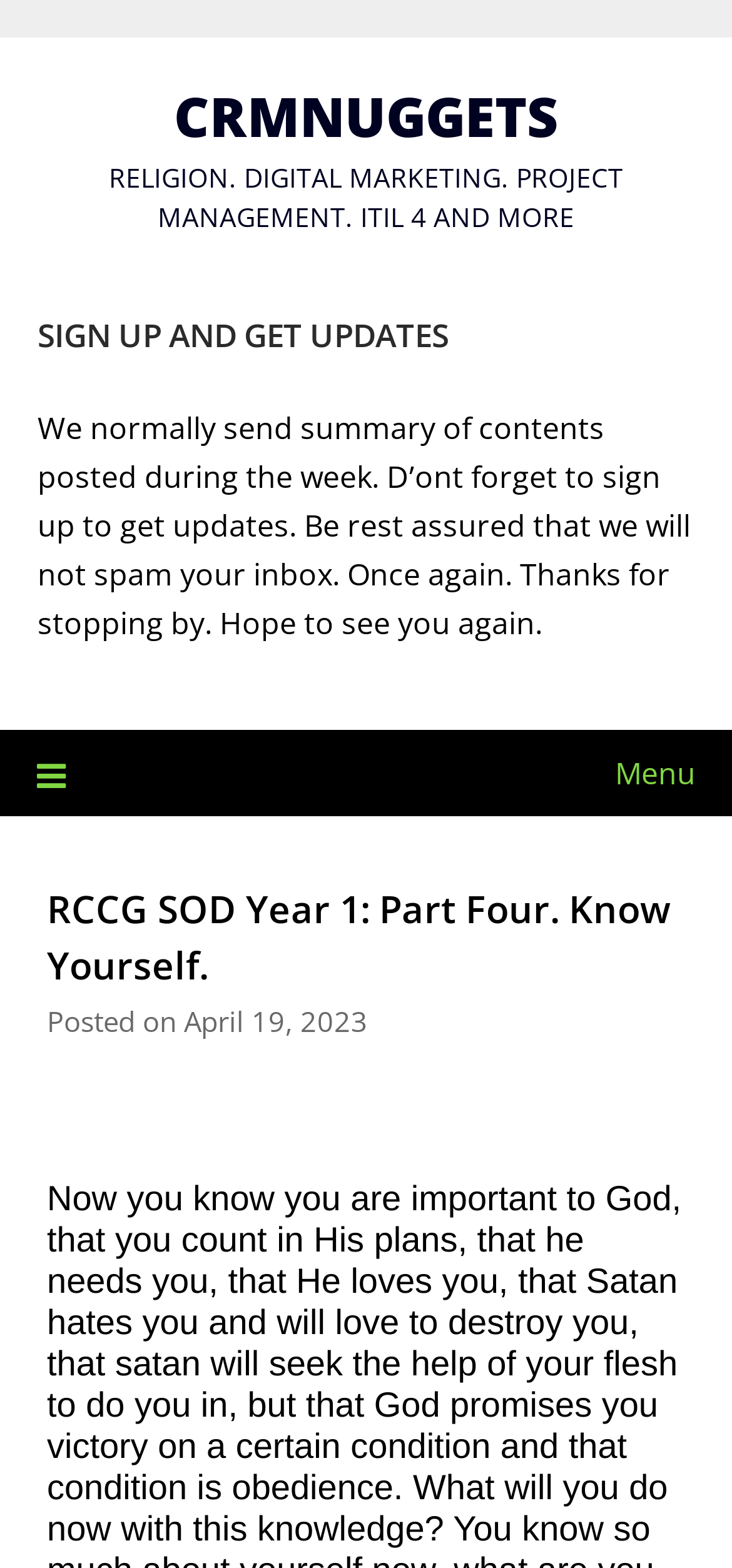When was the article posted?
Make sure to answer the question with a detailed and comprehensive explanation.

The posting date of the article can be found in the subheading, which says 'Posted on April 19, 2023'. This indicates that the article was posted on that specific date.